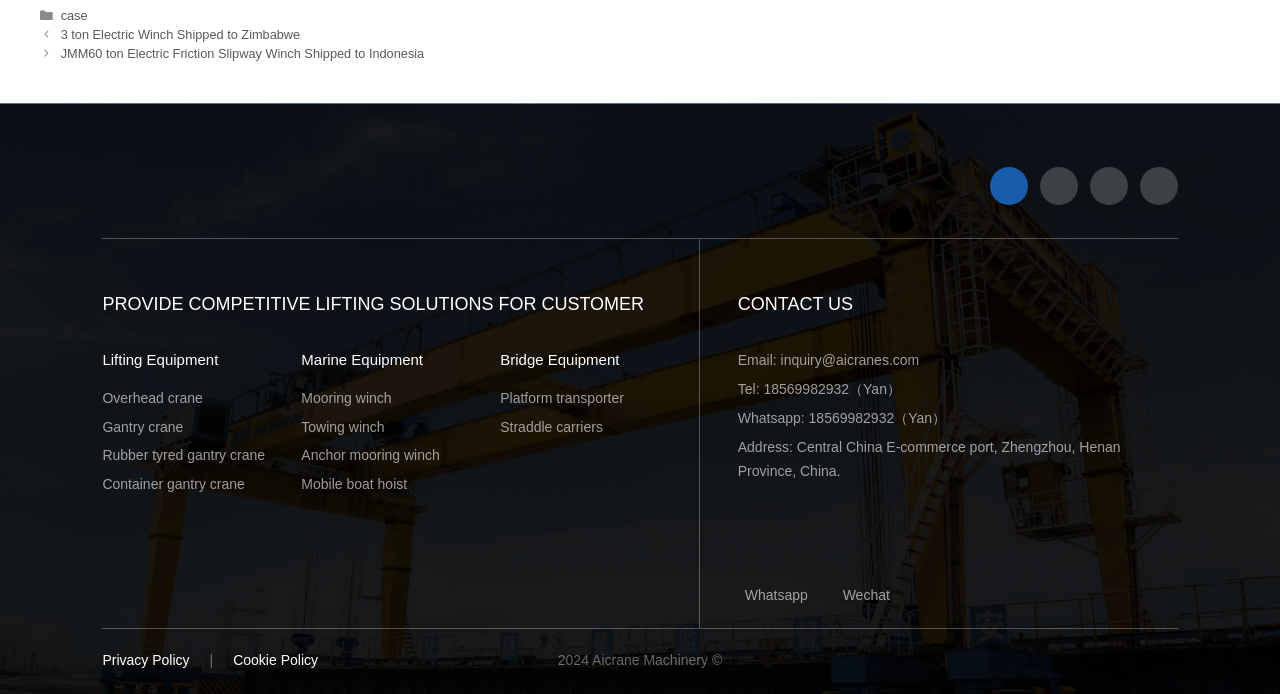What is the phone number listed on the webpage?
Look at the image and answer the question using a single word or phrase.

18569982932